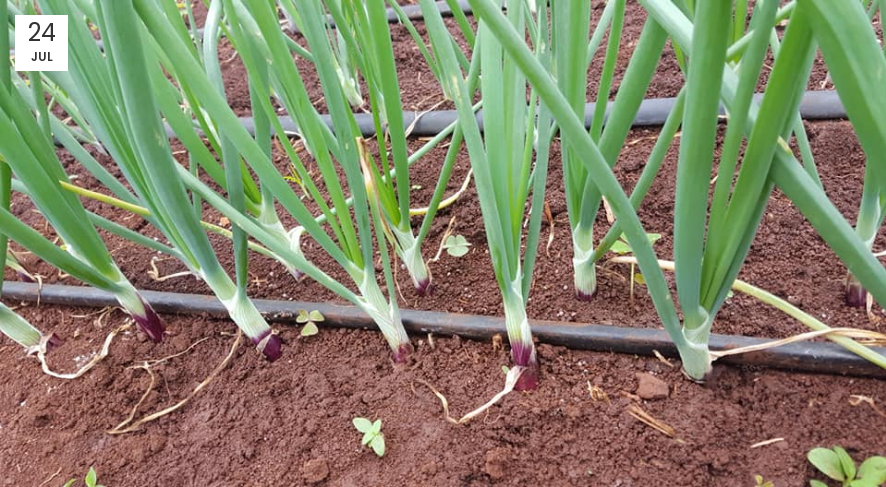What type of irrigation system is used in the field?
Examine the screenshot and reply with a single word or phrase.

Drip irrigation